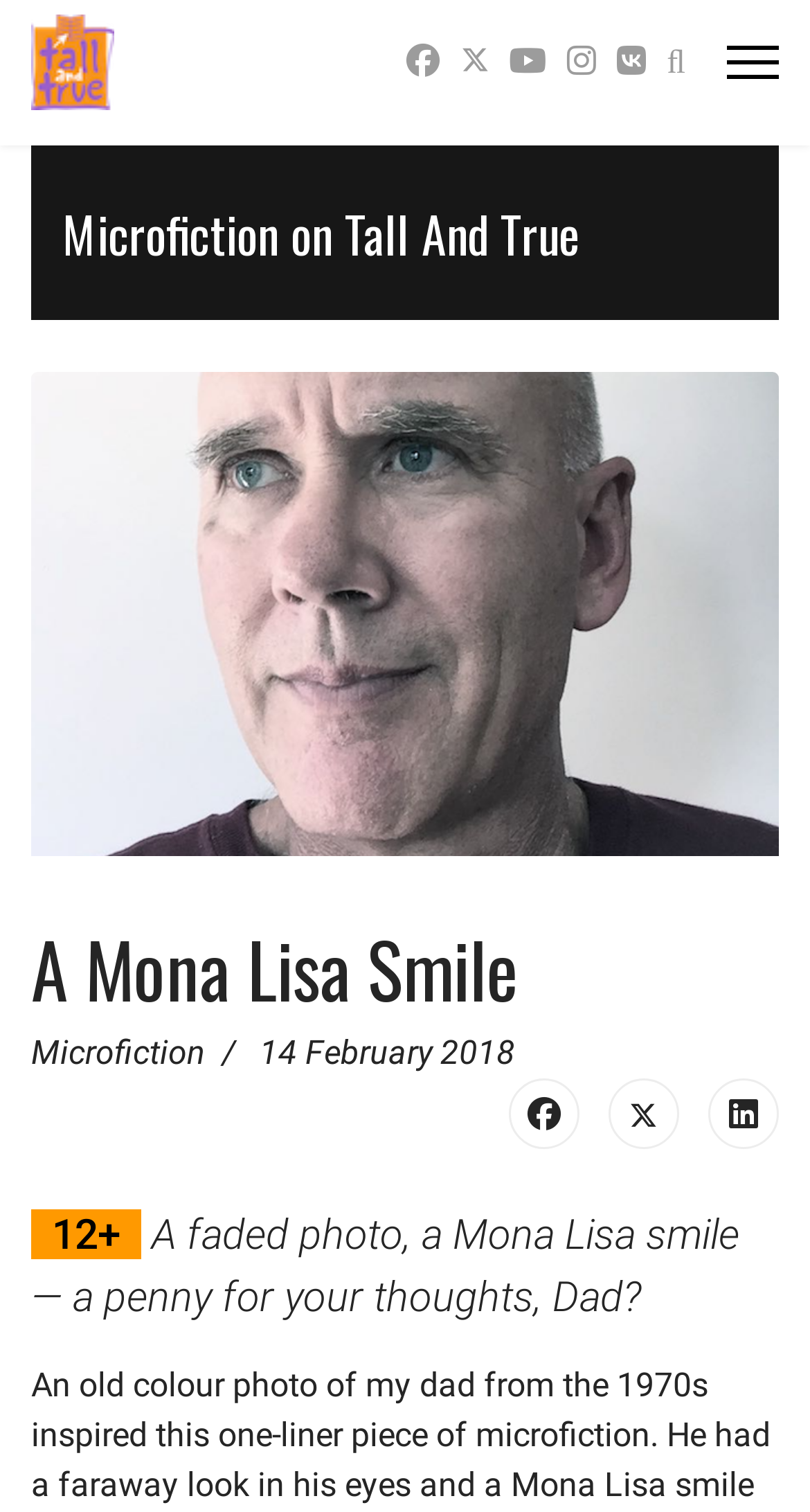Identify the bounding box coordinates of the clickable section necessary to follow the following instruction: "Share on LinkedIn". The coordinates should be presented as four float numbers from 0 to 1, i.e., [left, top, right, bottom].

[0.874, 0.713, 0.962, 0.76]